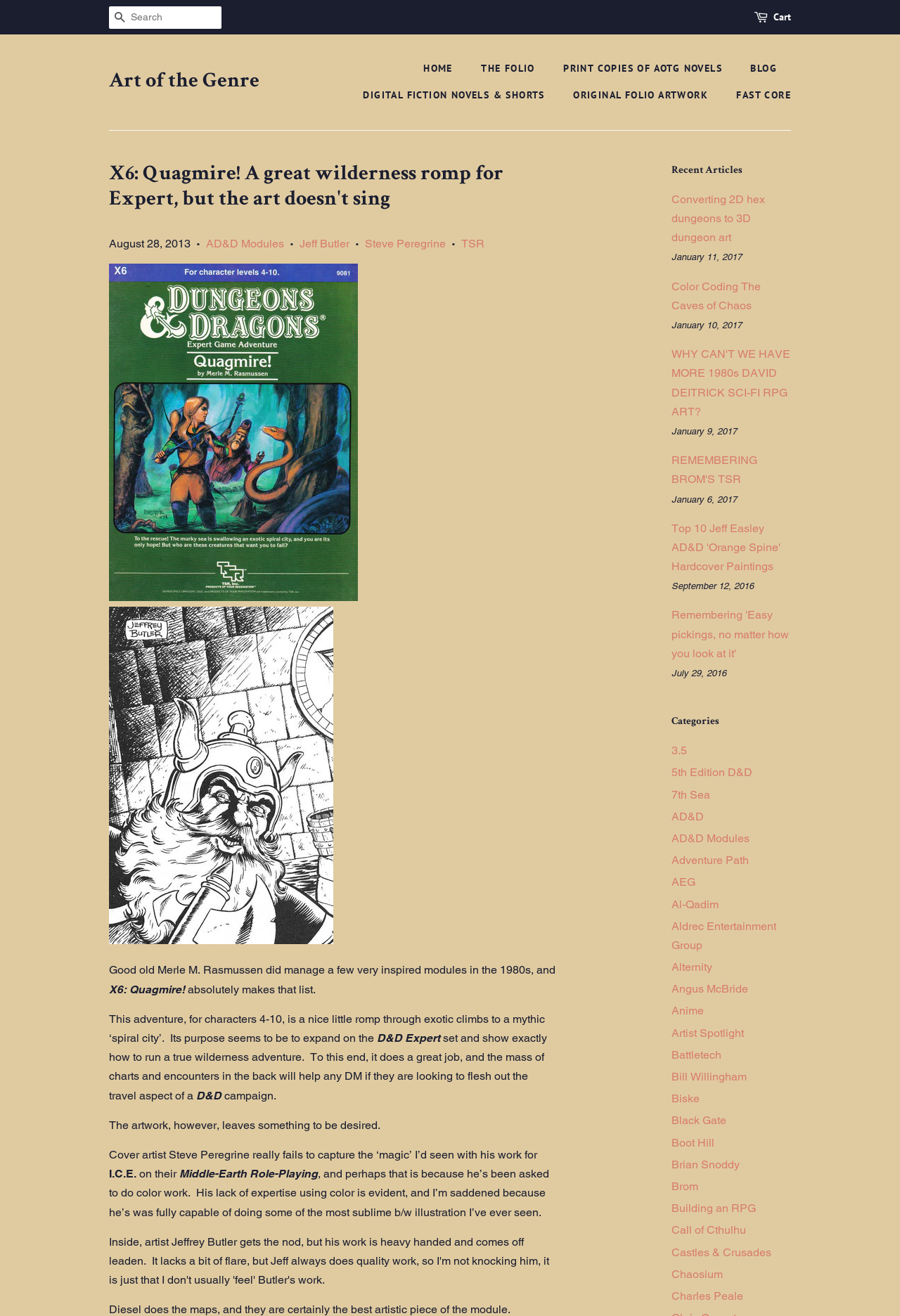Please identify the bounding box coordinates of the area I need to click to accomplish the following instruction: "Check the Categories".

[0.746, 0.542, 0.879, 0.555]